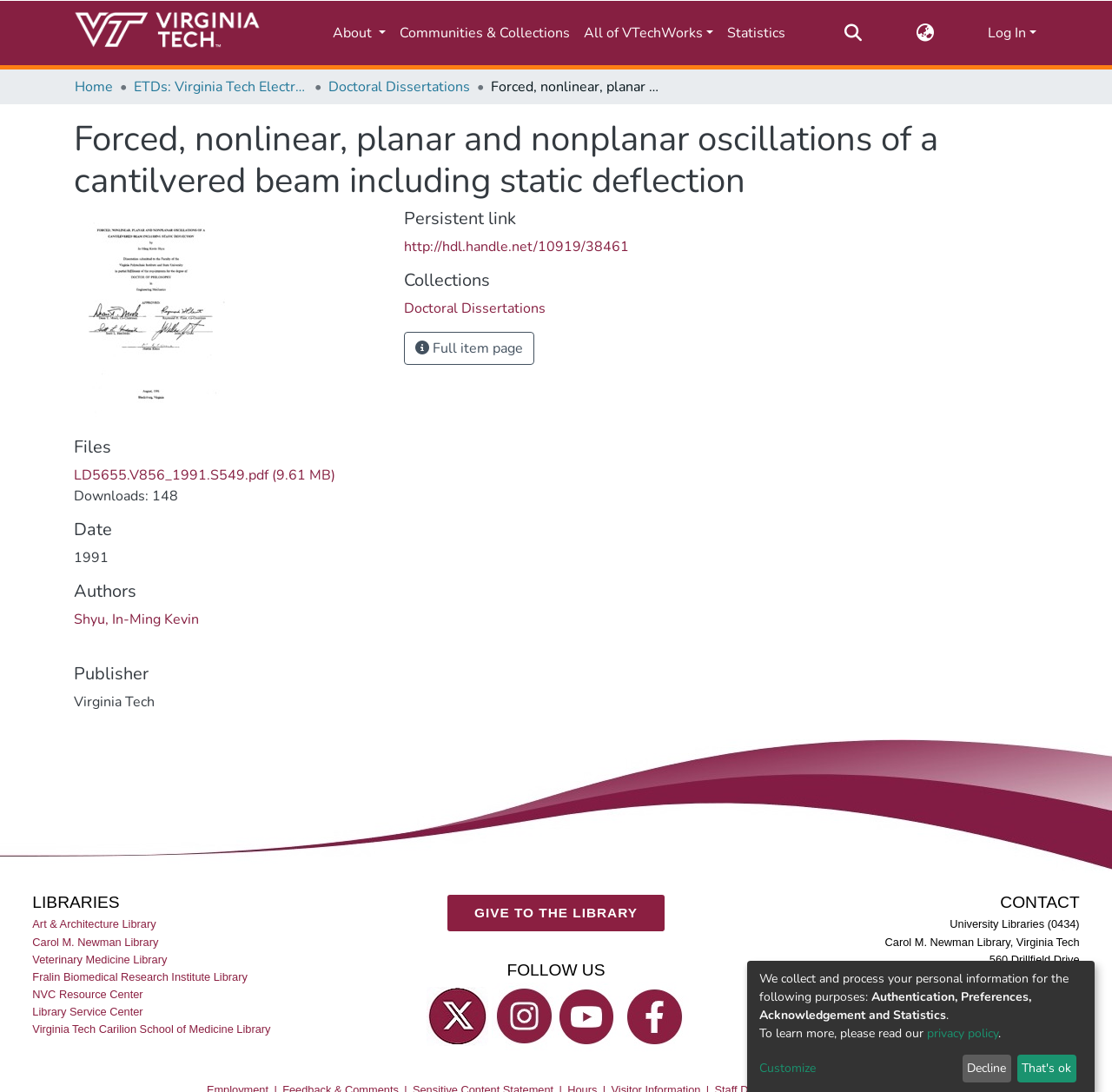Identify and generate the primary title of the webpage.

Forced, nonlinear, planar and nonplanar oscillations of a cantilvered beam including static deflection